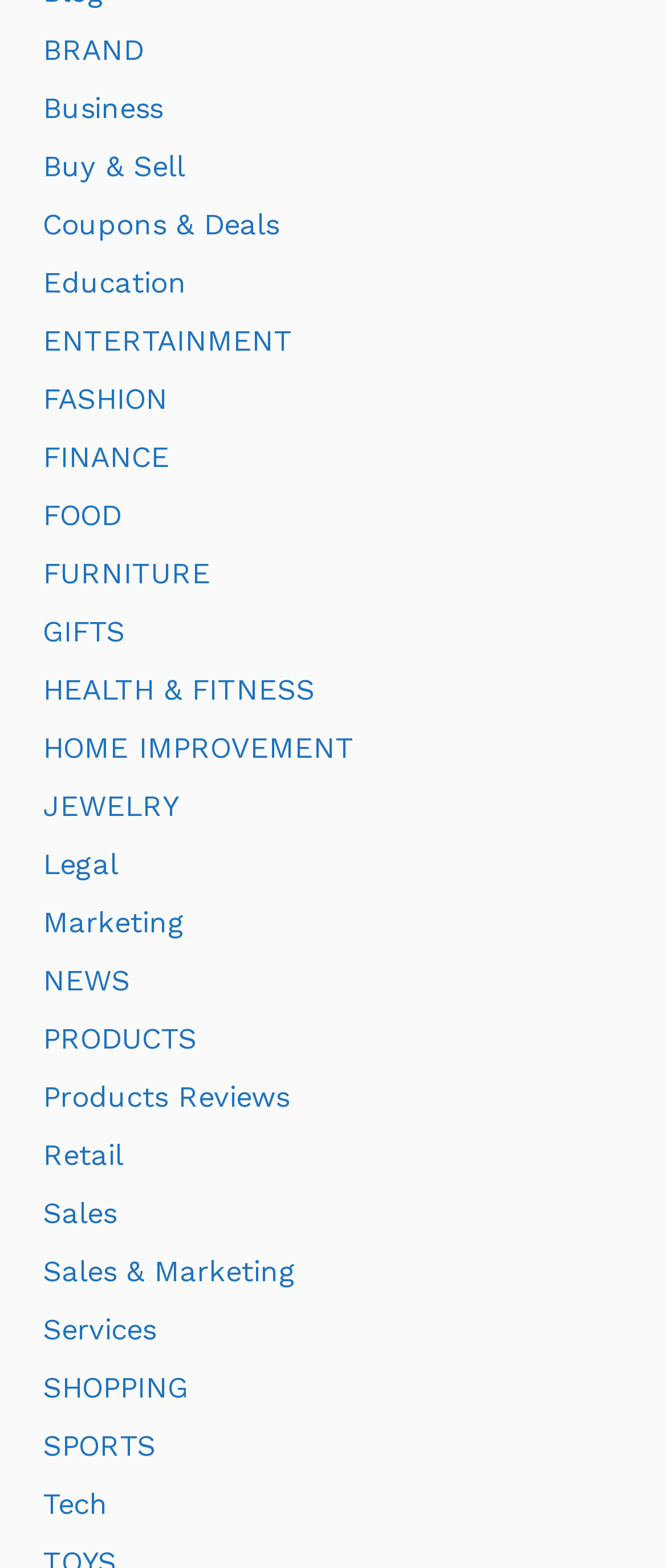Using the webpage screenshot and the element description FURNITURE, determine the bounding box coordinates. Specify the coordinates in the format (top-left x, top-left y, bottom-right x, bottom-right y) with values ranging from 0 to 1.

[0.064, 0.355, 0.315, 0.376]